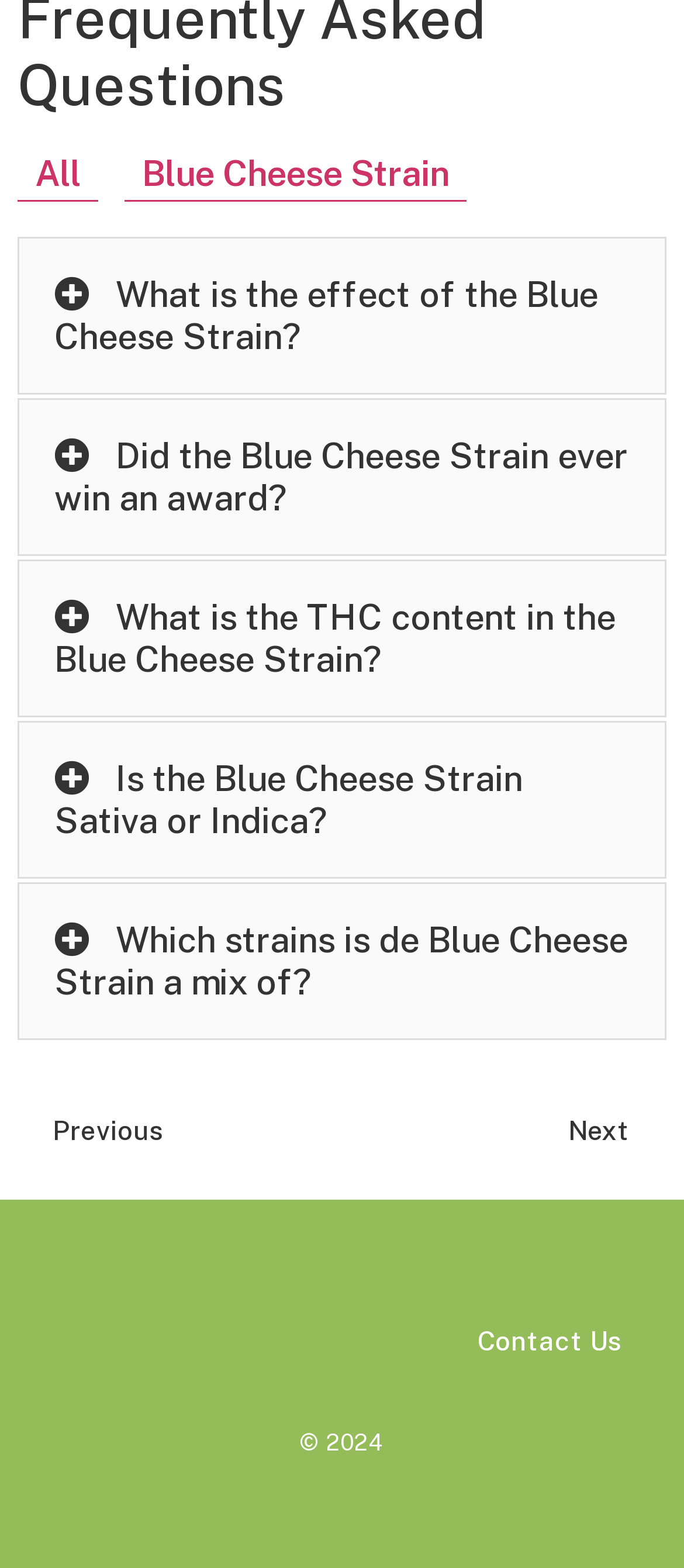Respond with a single word or short phrase to the following question: 
What is the purpose of the 'Previous' and 'Next' links?

Navigation